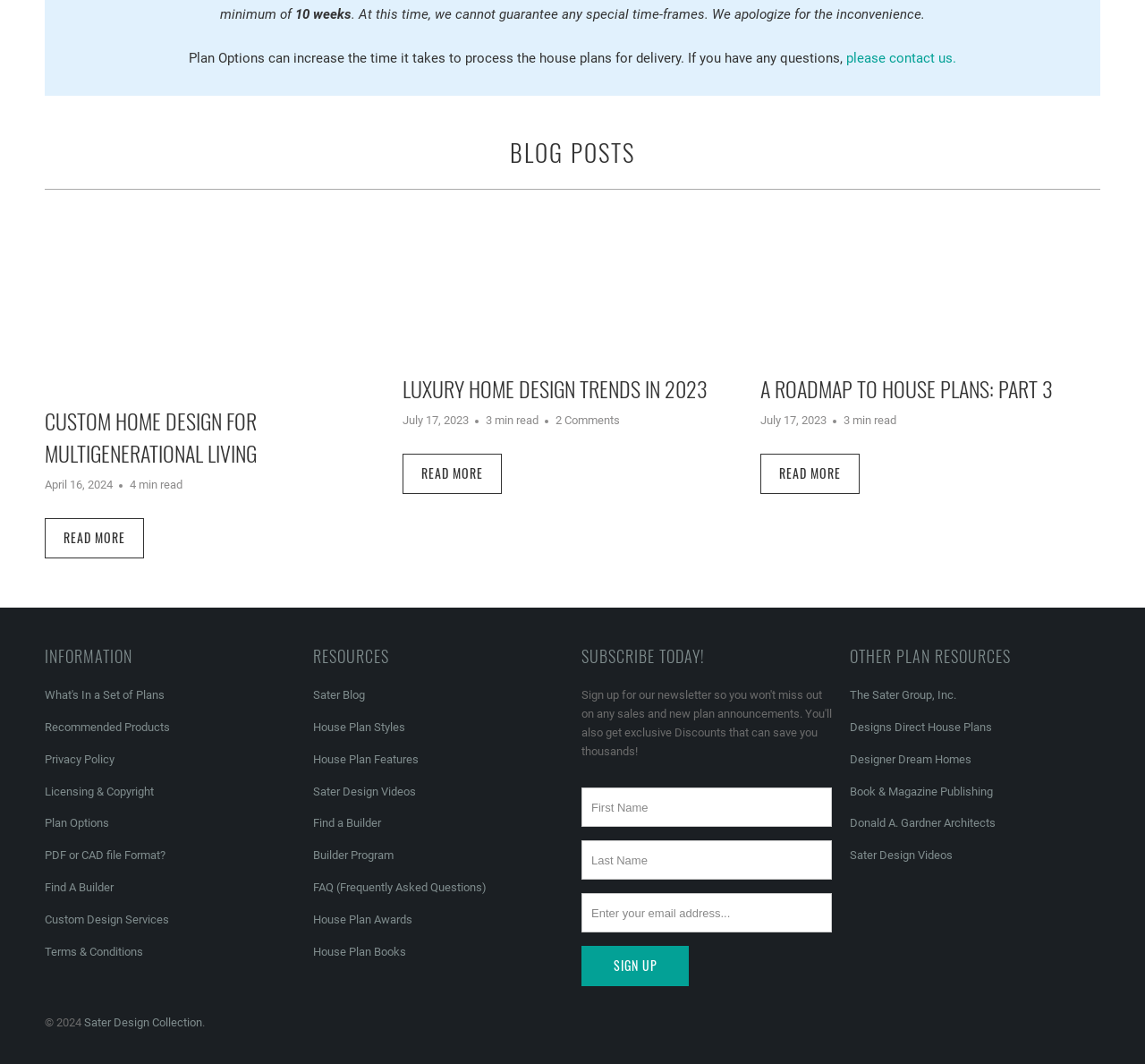Please locate the bounding box coordinates of the element that needs to be clicked to achieve the following instruction: "read the blog post 'Custom Home Design for Multigenerational Living'". The coordinates should be four float numbers between 0 and 1, i.e., [left, top, right, bottom].

[0.039, 0.195, 0.336, 0.368]